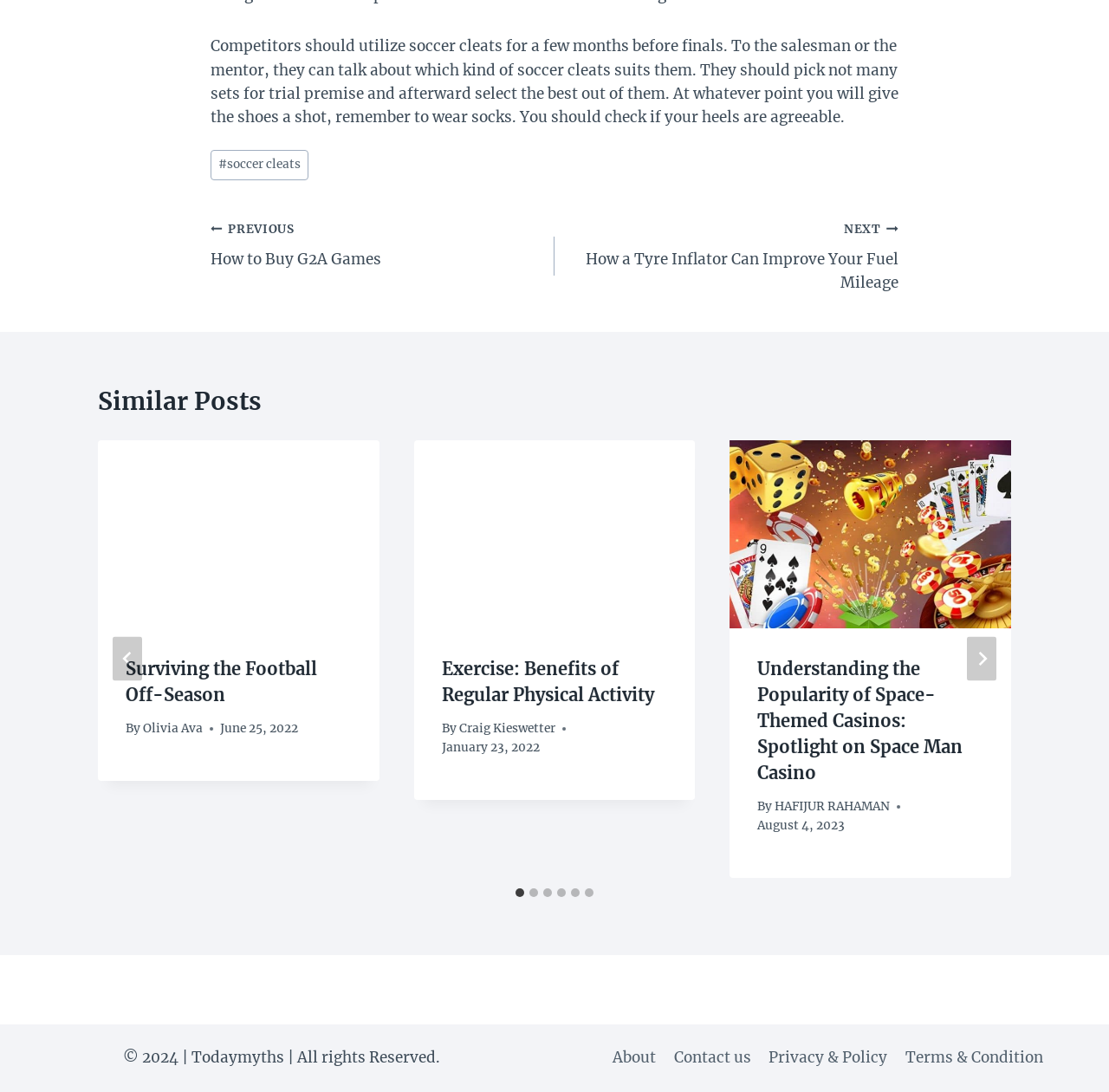What is the topic of the main article?
Based on the image content, provide your answer in one word or a short phrase.

Soccer cleats